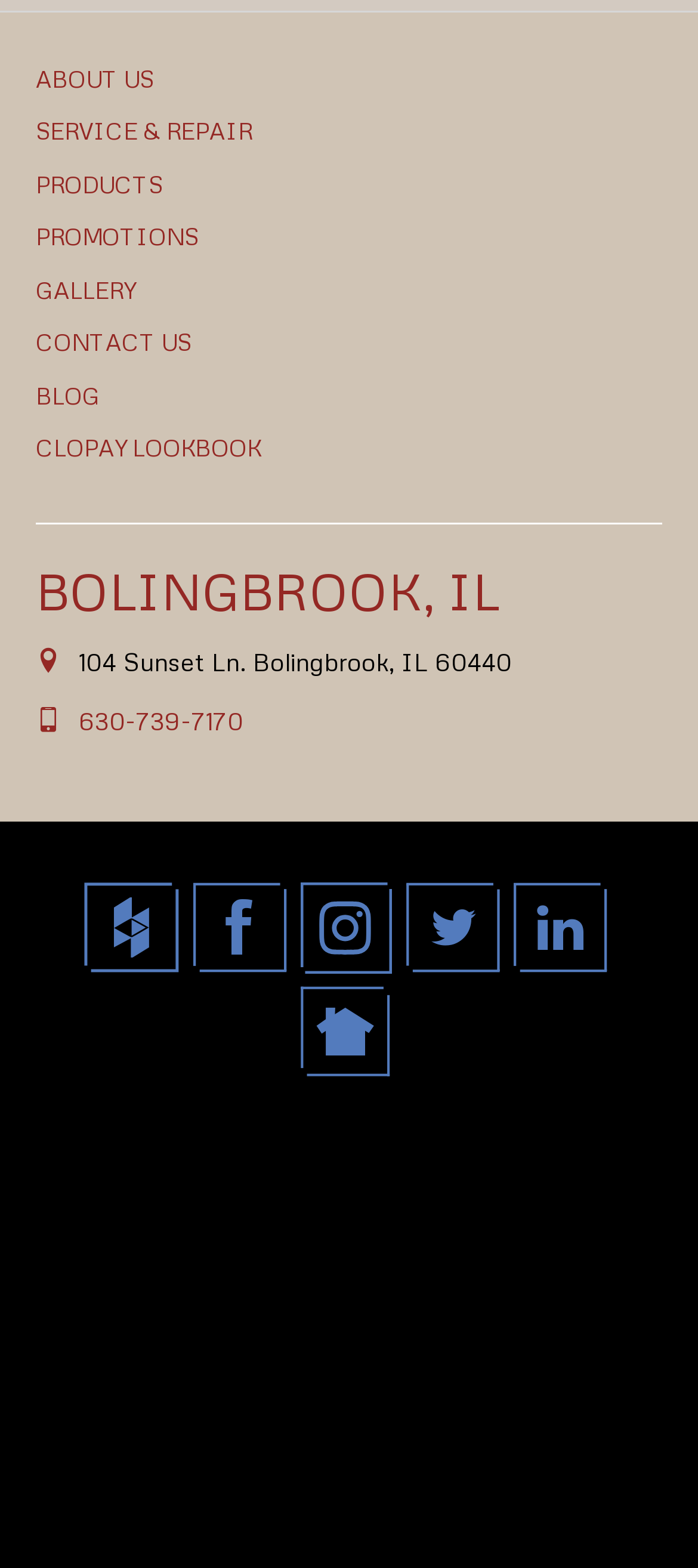Please provide the bounding box coordinate of the region that matches the element description: Blog. Coordinates should be in the format (top-left x, top-left y, bottom-right x, bottom-right y) and all values should be between 0 and 1.

[0.051, 0.851, 0.144, 0.87]